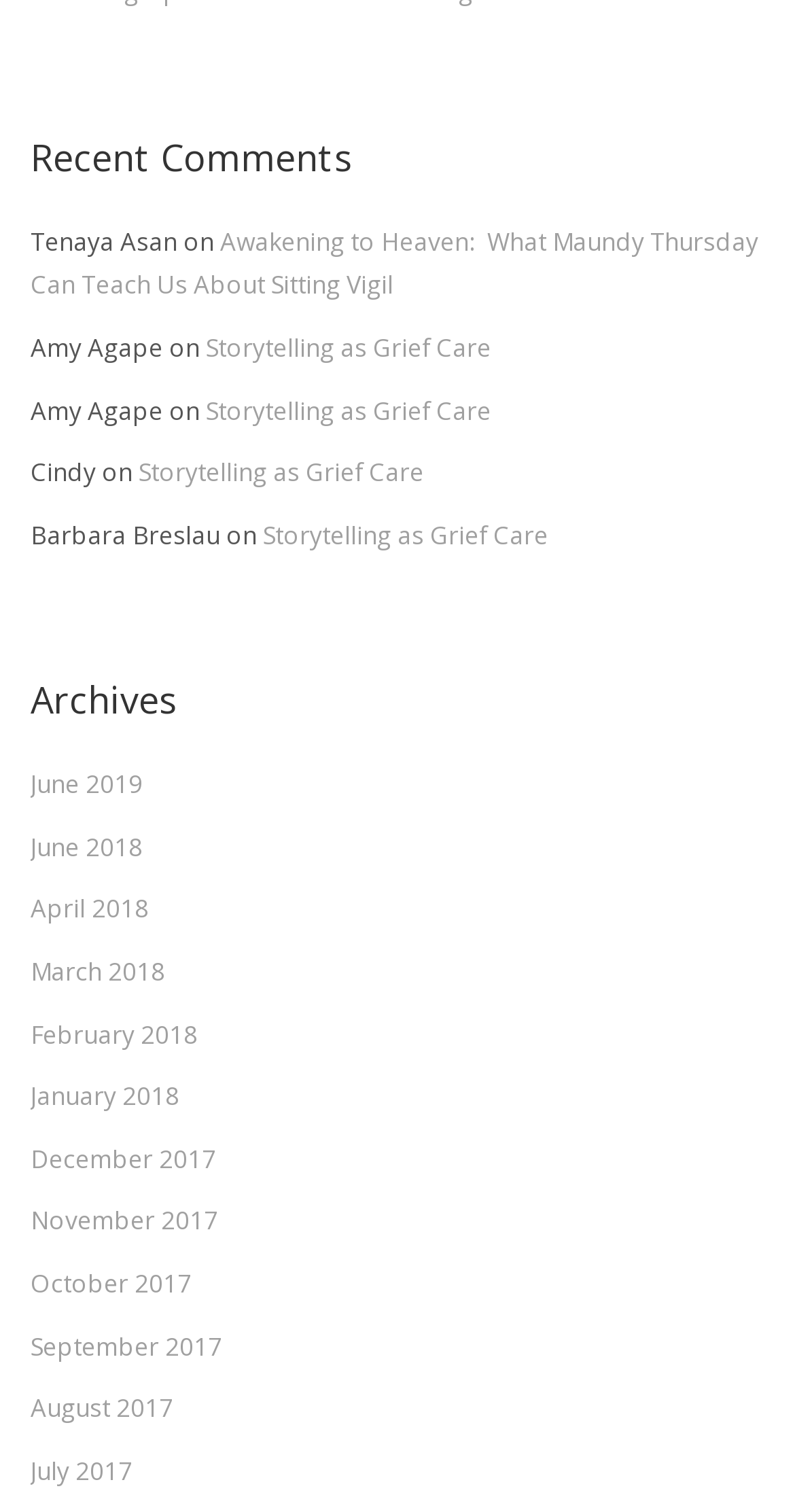Provide the bounding box coordinates of the area you need to click to execute the following instruction: "explore archives".

[0.038, 0.451, 0.962, 0.478]